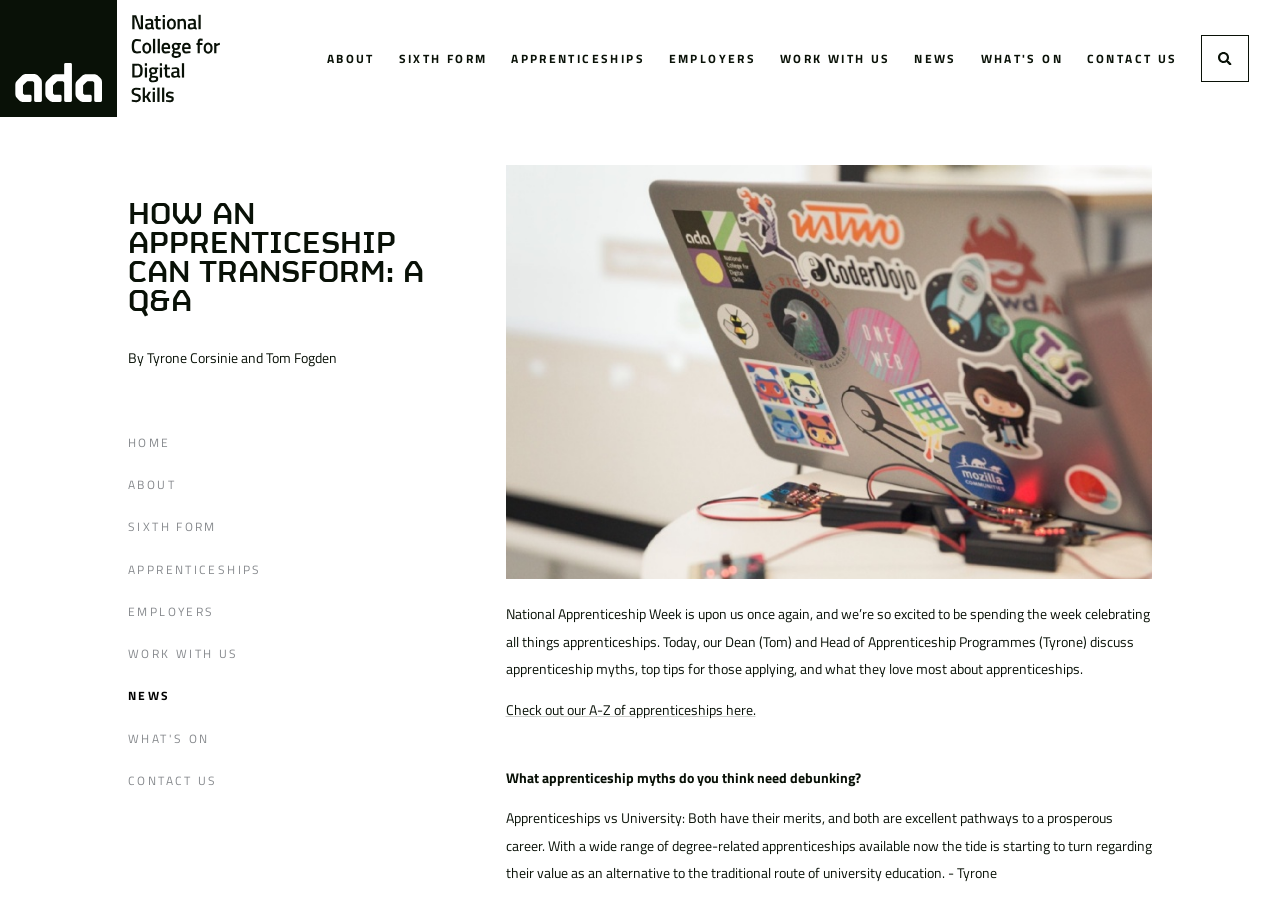Create a detailed summary of the webpage's content and design.

The webpage is about an apprenticeship Q&A session at Ada, National College for Digital Skills. At the top, there is a logo consisting of two images, and a link to the homepage. Below the logo, there is a navigation menu with links to various sections, including "ABOUT", "SIXTH FORM", "APPRENTICESHIPS", "EMPLOYERS", "WORK WITH US", "NEWS", "WHAT'S ON", and "CONTACT US". 

On the left side, there is a secondary navigation menu with the same links as the top navigation menu. 

The main content of the webpage is an article with a heading "HOW AN APPRENTICESHIP CAN TRANSFORM: A Q&A". The article features an introduction by Tyrone Corsinie and Tom Fogden, discussing National Apprenticeship Week and the importance of celebrating apprenticeships. 

The article continues with a Q&A session, where Tyrone and Tom discuss apprenticeship myths, provide tips for those applying, and share what they love most about apprenticeships. There is a link to an A-Z of apprenticeships within the article. 

The webpage has a clean and organized layout, making it easy to navigate and read the content.